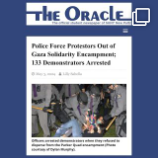Explain what the image portrays in a detailed manner.

The image features the headline "Police Force Protestors Out of Gaza Solidarity Encampment; 133 Demonstrators Arrested" from the publication "The Oracle." Accompanying the headline is a caption indicating that police took action to disperse protestors from the encampment located on Parker Quad, with 133 demonstrators being arrested. The image likely depicts a scene of police engagement with protestors, emphasizing the tensions surrounding the demonstration. The article is credited to Lily Sabella, and it highlights significant events related to the solidarity movement concerning Gaza.